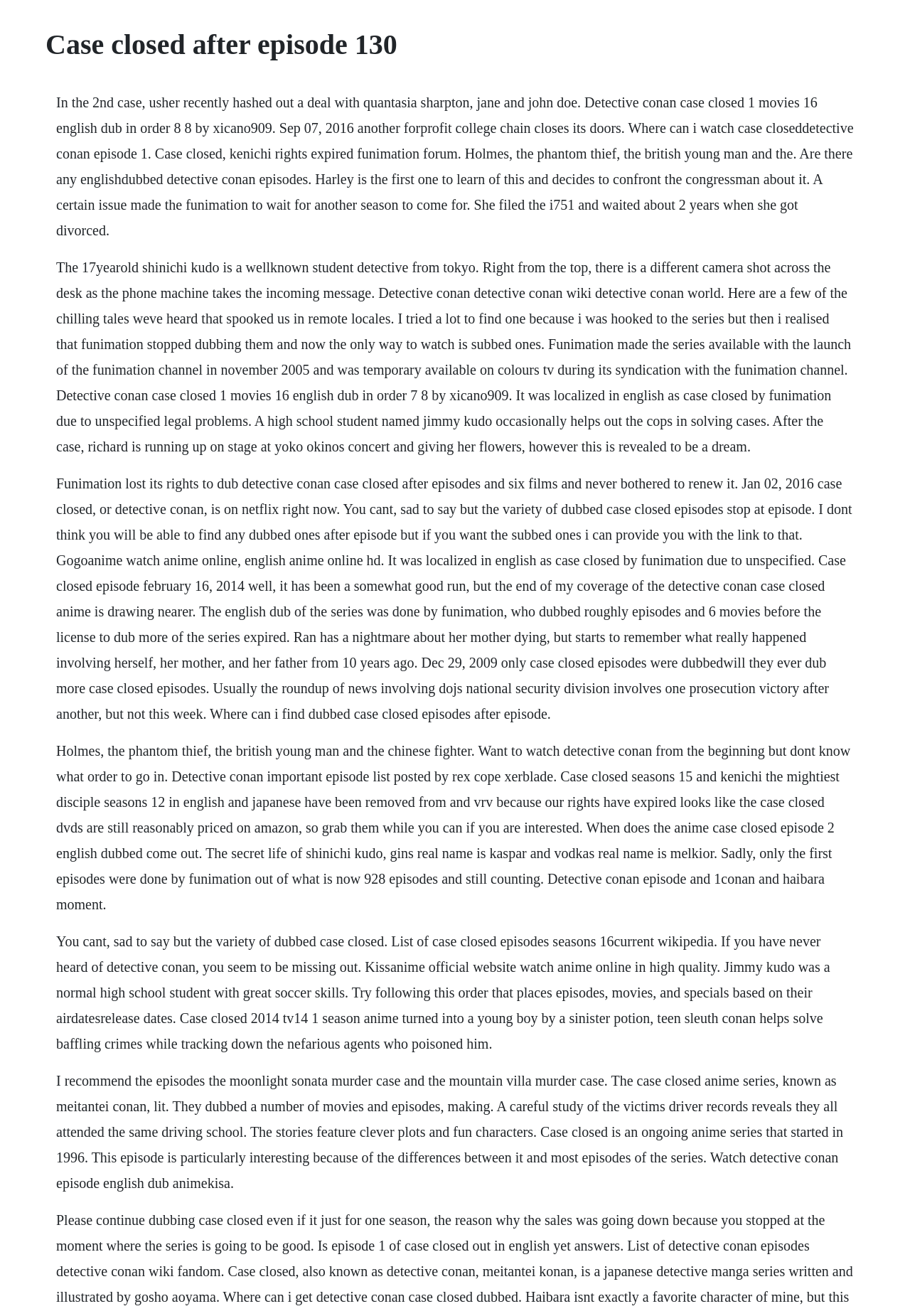What is the principal heading displayed on the webpage?

Case closed after episode 130